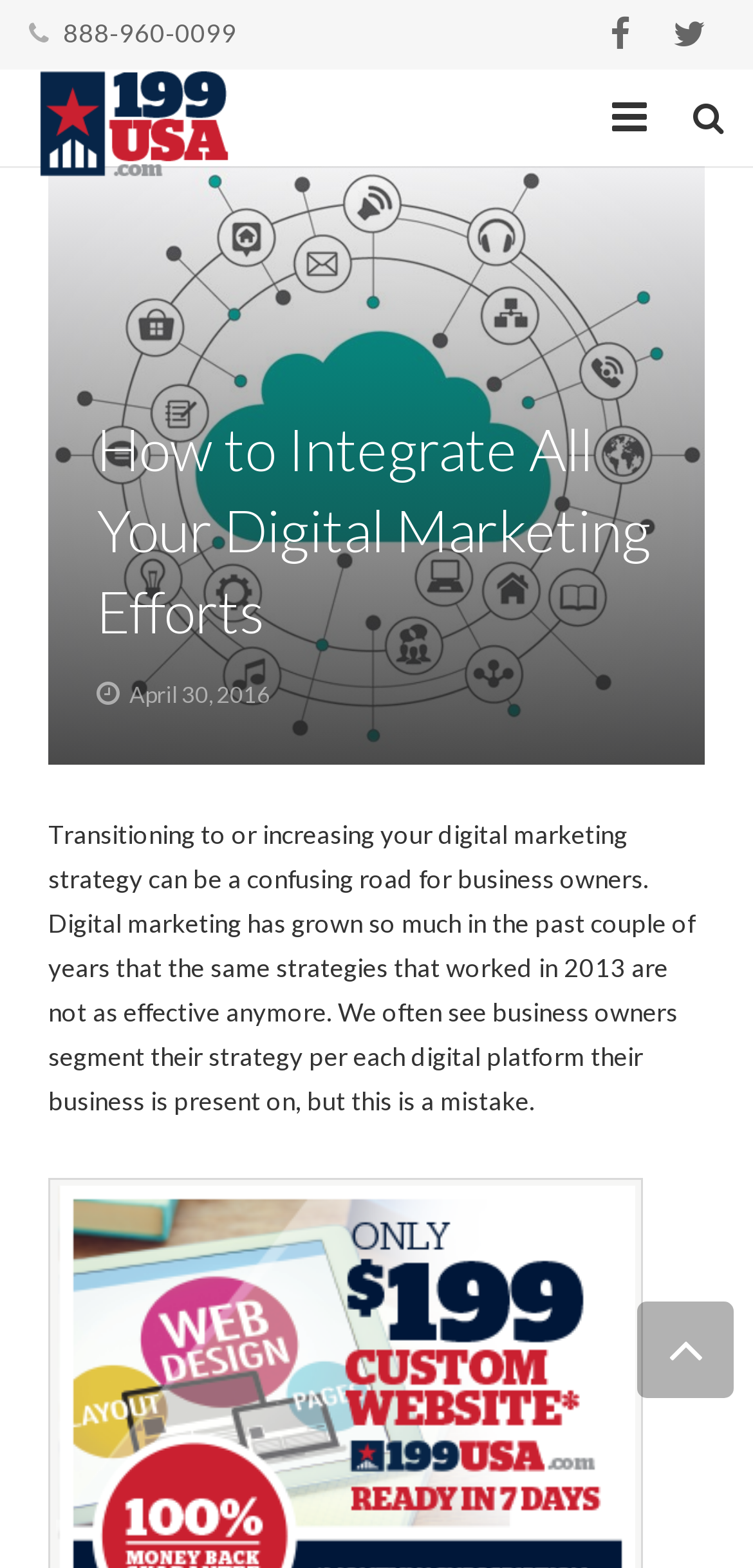What is the date of the article?
Provide a concise answer using a single word or phrase based on the image.

April 30, 2016